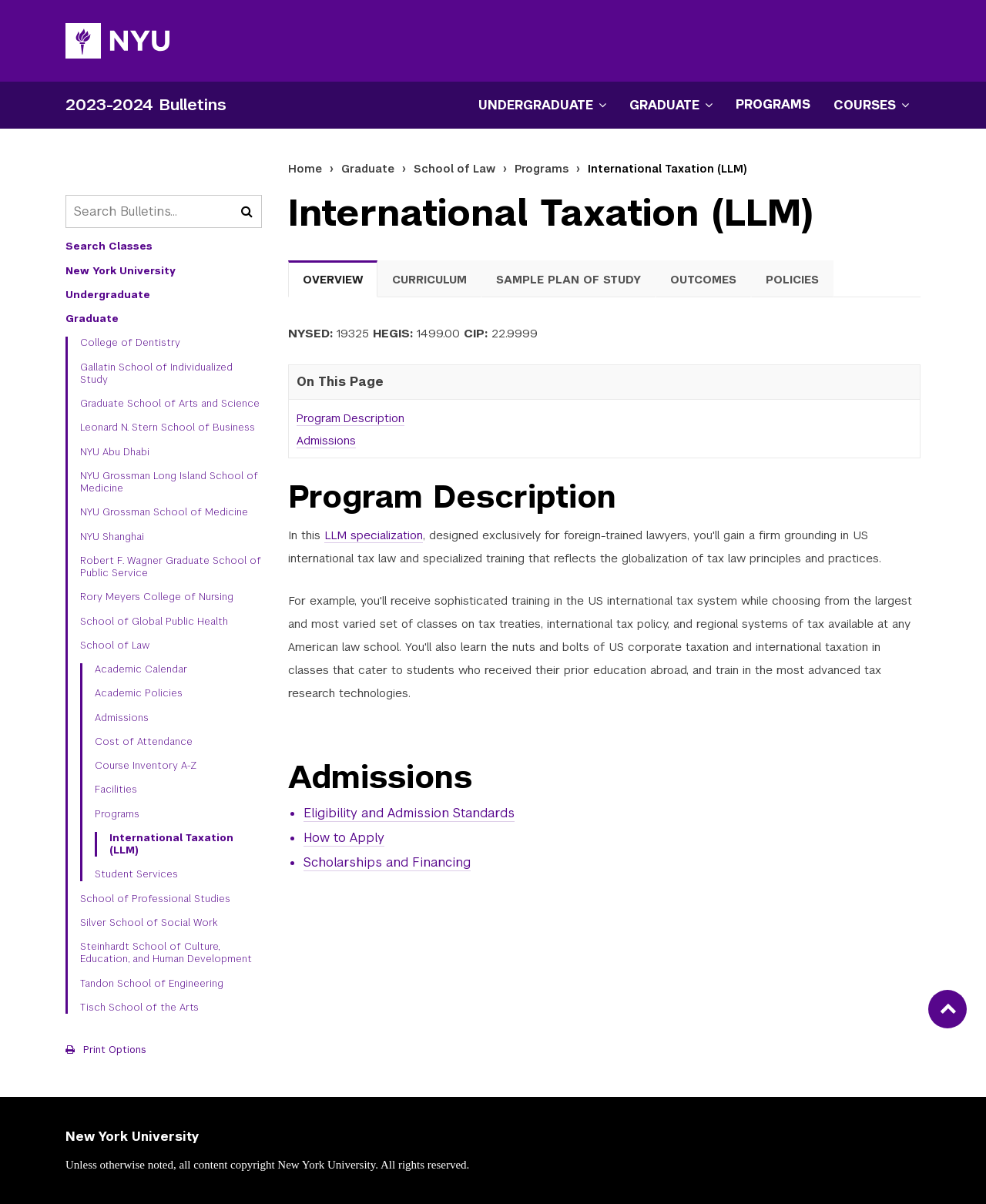Please identify the bounding box coordinates of the area that needs to be clicked to fulfill the following instruction: "Search Bulletins."

[0.066, 0.162, 0.266, 0.19]